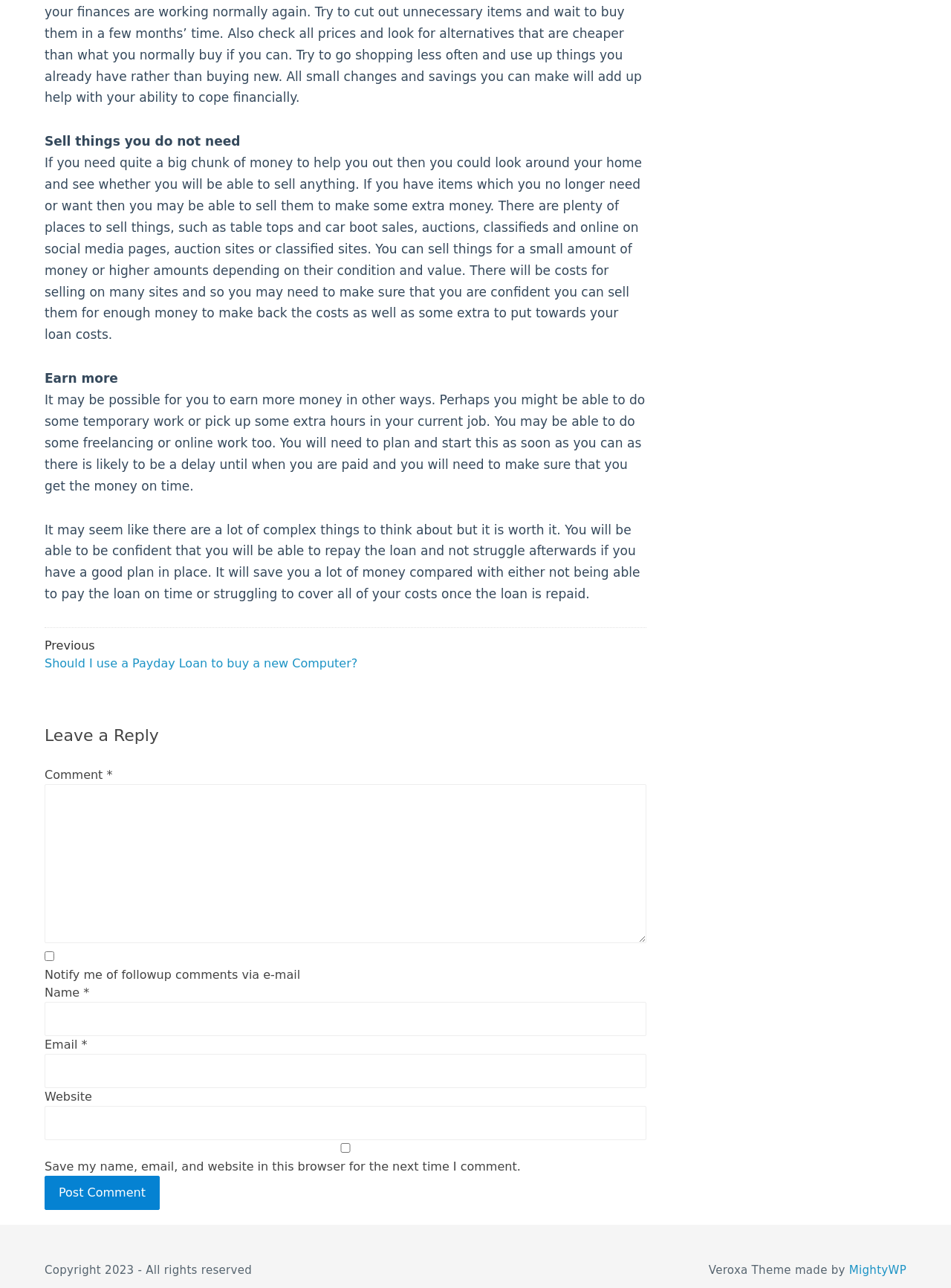Pinpoint the bounding box coordinates for the area that should be clicked to perform the following instruction: "Leave a comment in the 'Comment' field".

[0.047, 0.609, 0.68, 0.732]